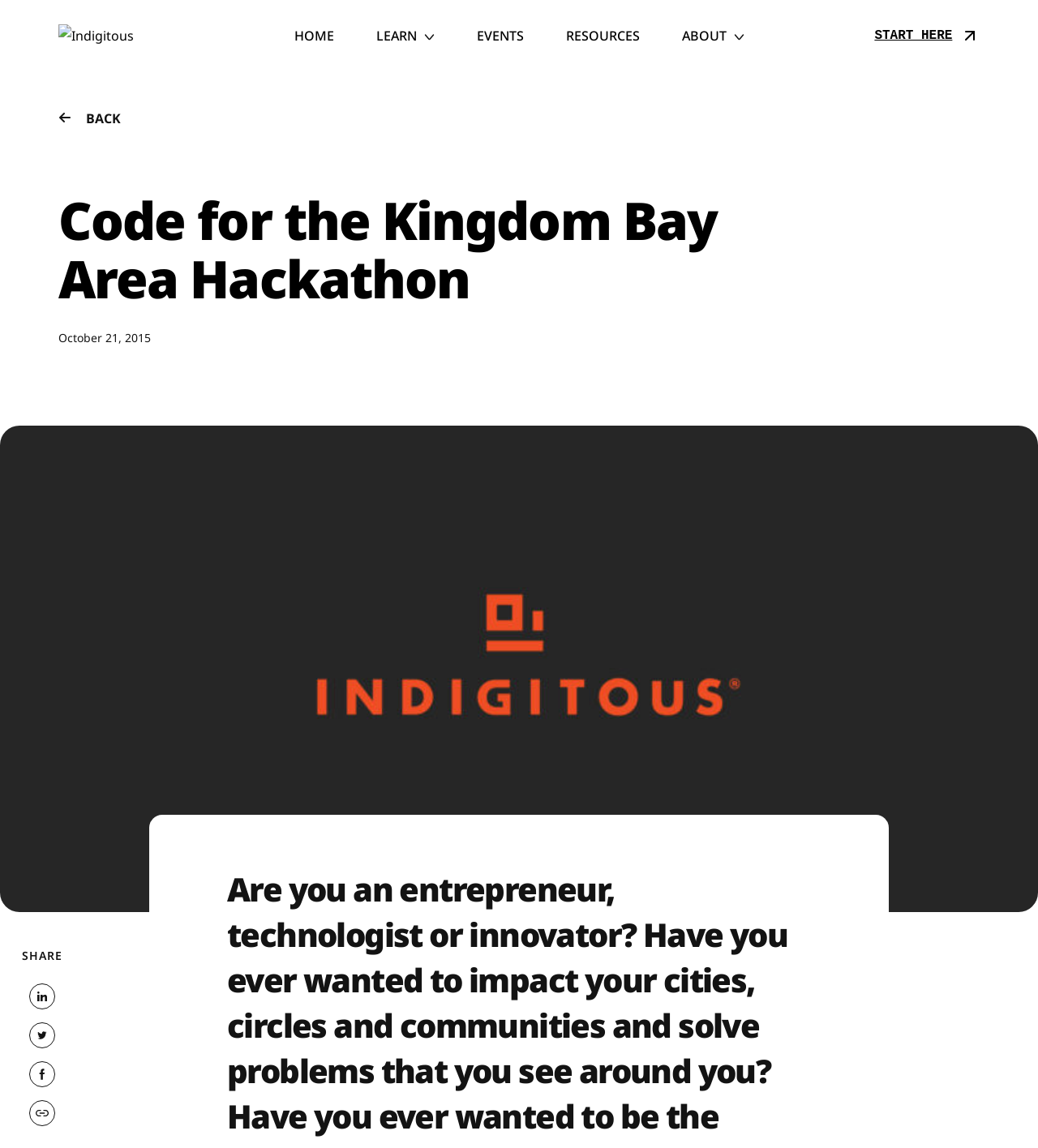Using floating point numbers between 0 and 1, provide the bounding box coordinates in the format (top-left x, top-left y, bottom-right x, bottom-right y). Locate the UI element described here: Back

[0.083, 0.093, 0.116, 0.114]